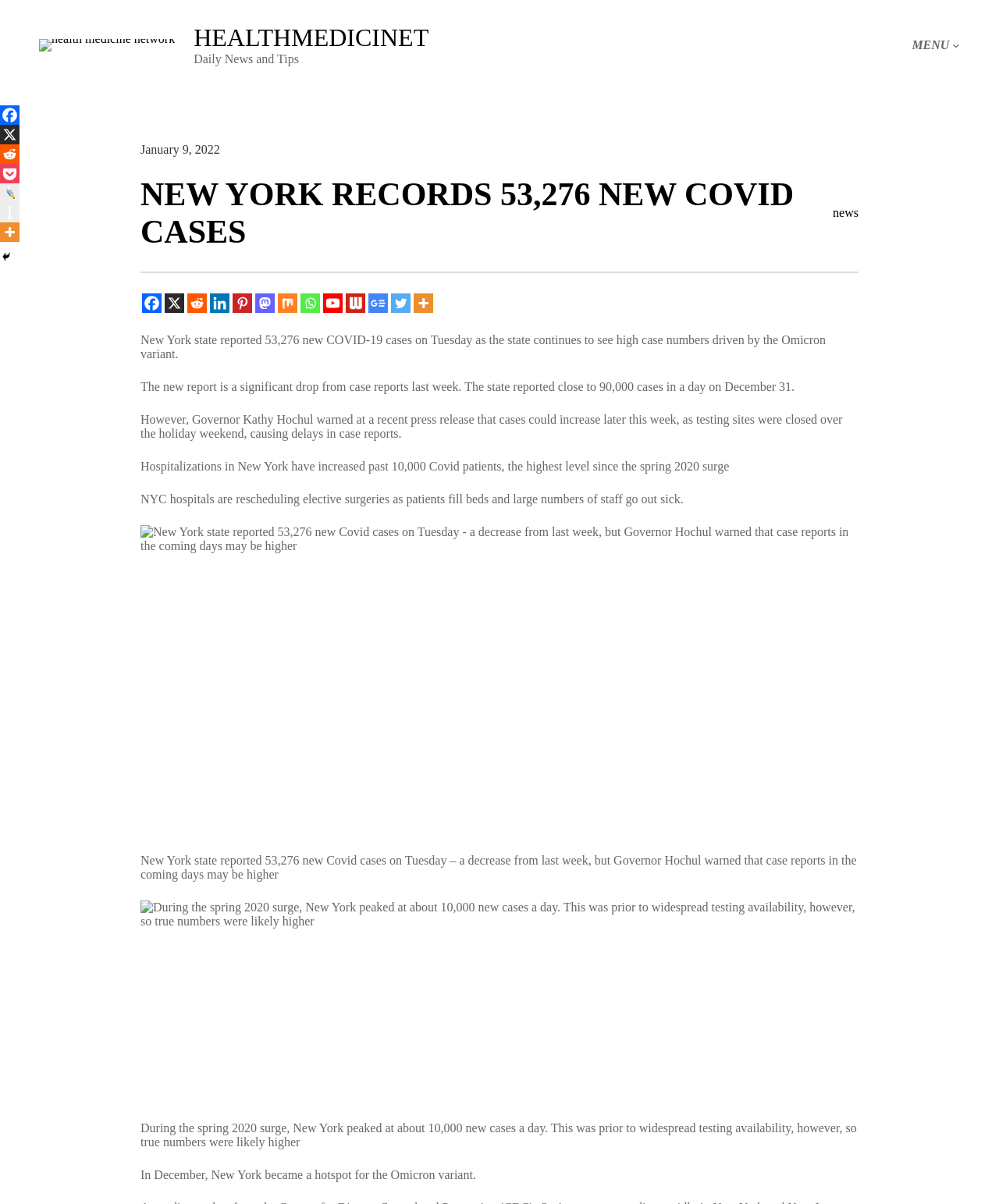What is the orientation of the separator element?
Could you give a comprehensive explanation in response to this question?

The answer can be found in the separator element which is located below the heading 'NEW YORK RECORDS 53,276 NEW COVID CASES'. The separator element has an orientation of horizontal, which can be determined by its bounding box coordinates and its position on the webpage.